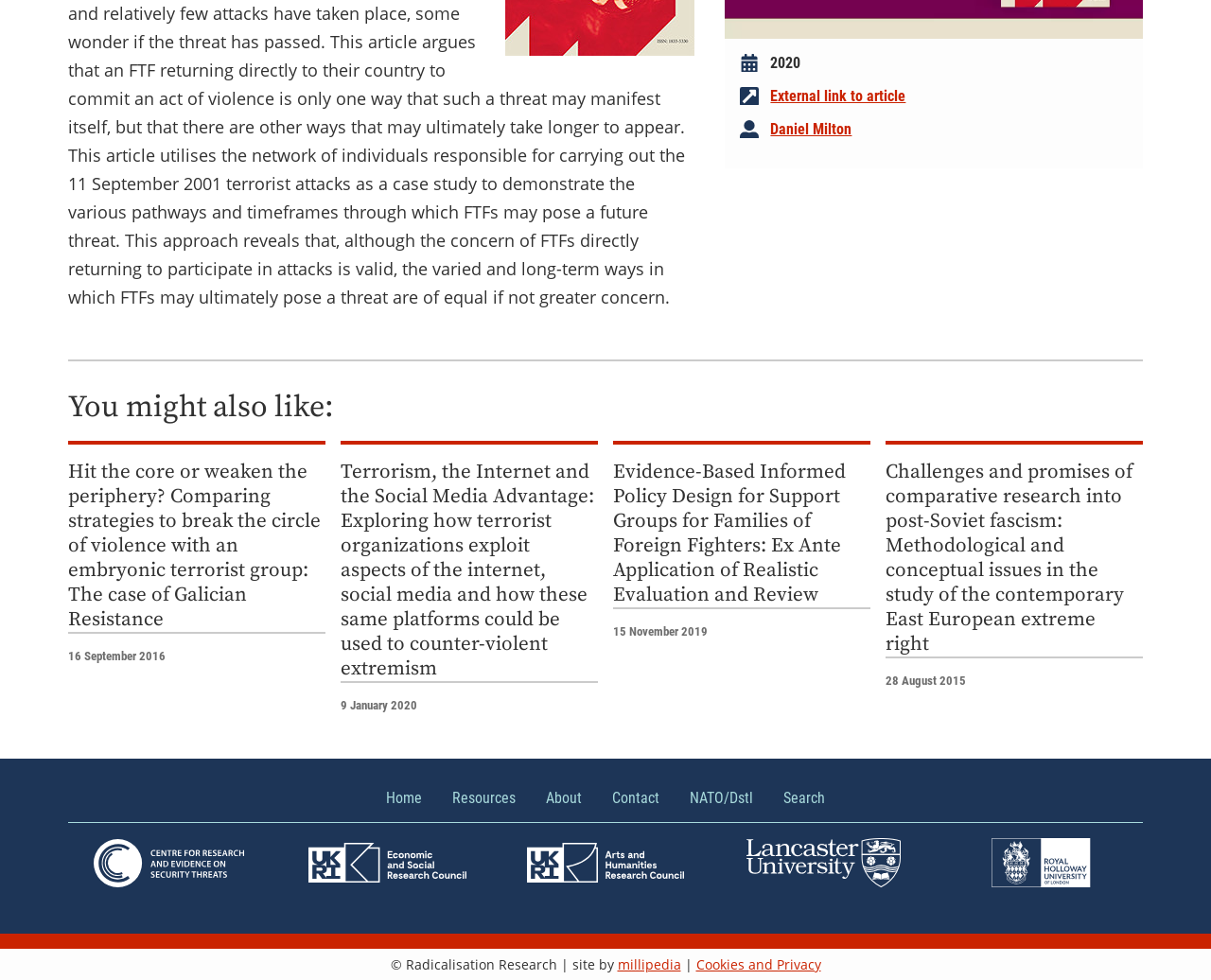Extract the bounding box coordinates of the UI element described by: "alt="UKRI ESRC"". The coordinates should include four float numbers ranging from 0 to 1, e.g., [left, top, right, bottom].

[0.255, 0.86, 0.385, 0.901]